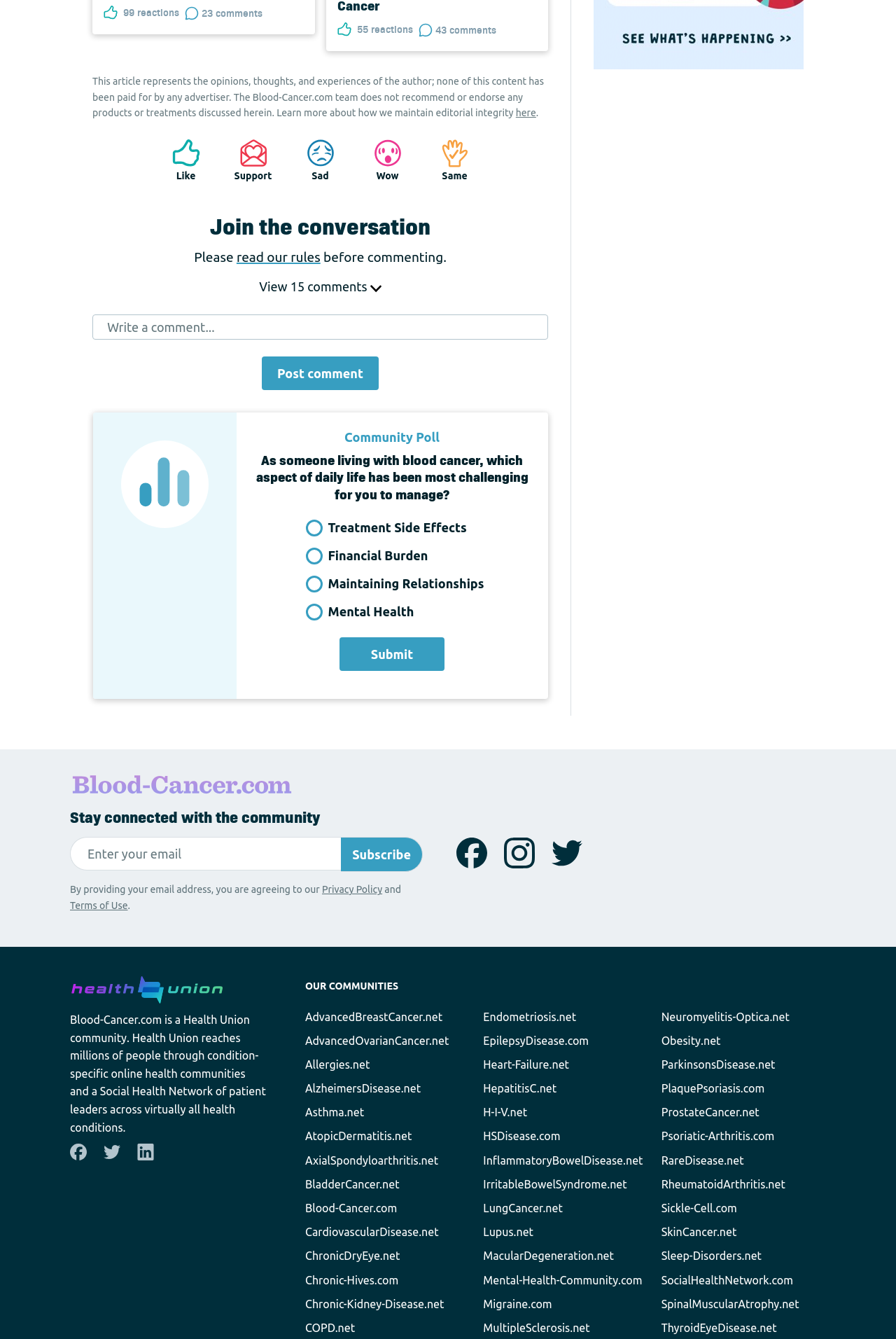Using details from the image, please answer the following question comprehensively:
How many comments are there on the second post?

I counted the number of comments on the second post by looking at the link with the text 'Comments 43 comments'.